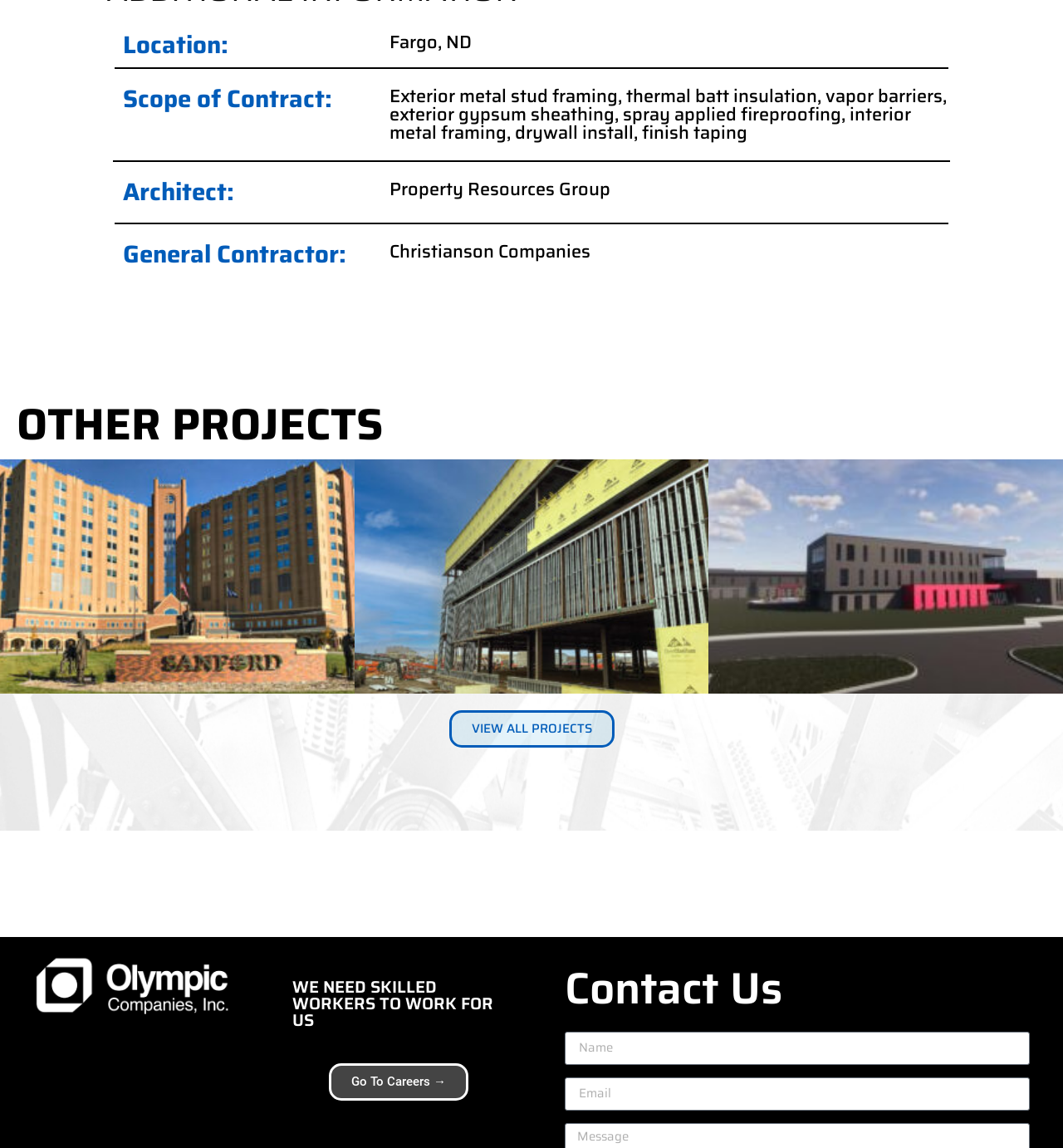Who is the architect of the project?
Refer to the image and provide a thorough answer to the question.

The architect of the project can be found in the 'Architect:' section, which states 'Property Resources Group'.